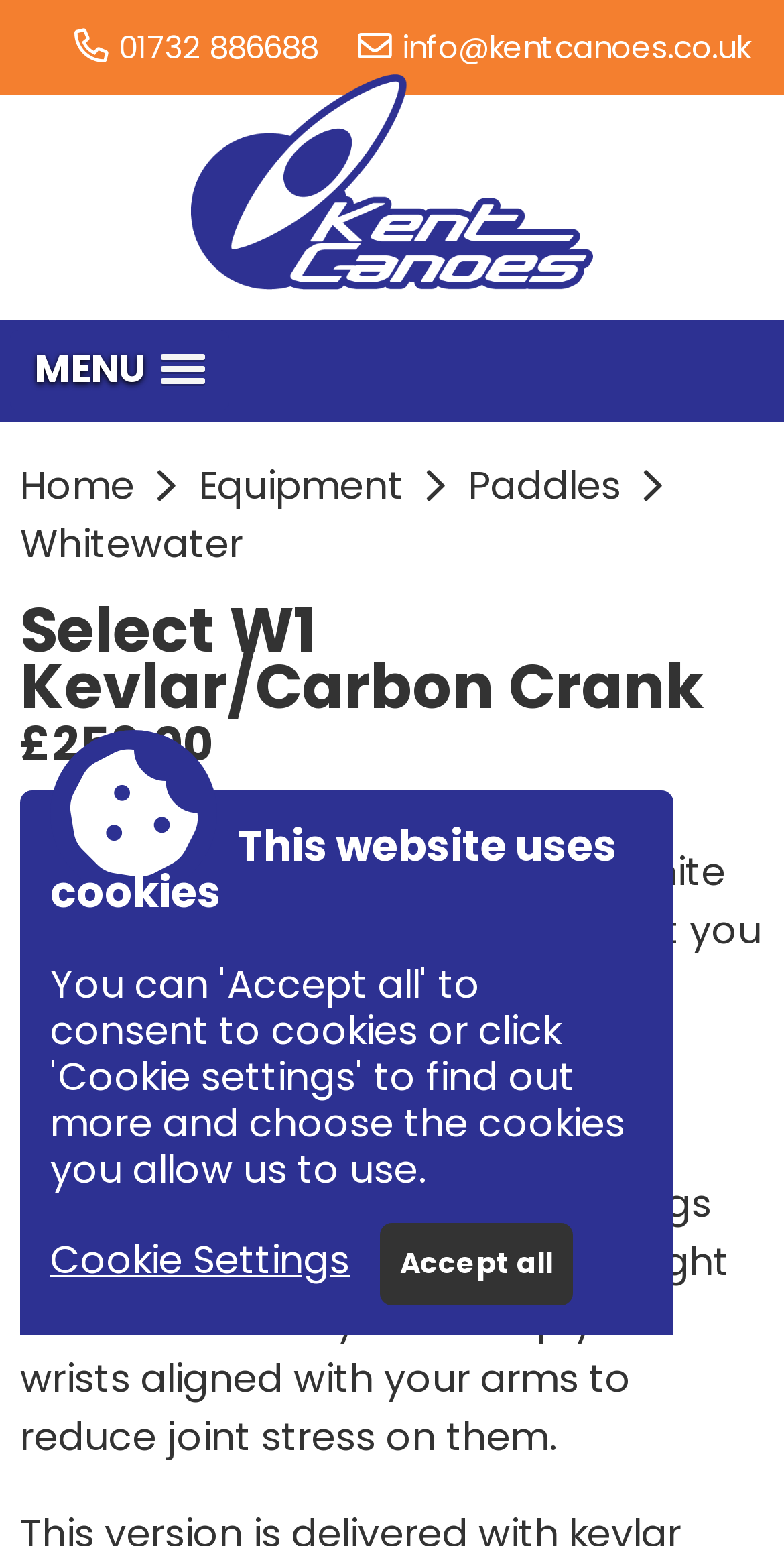Locate the bounding box coordinates of the region to be clicked to comply with the following instruction: "Read about Our mission". The coordinates must be four float numbers between 0 and 1, in the form [left, top, right, bottom].

None